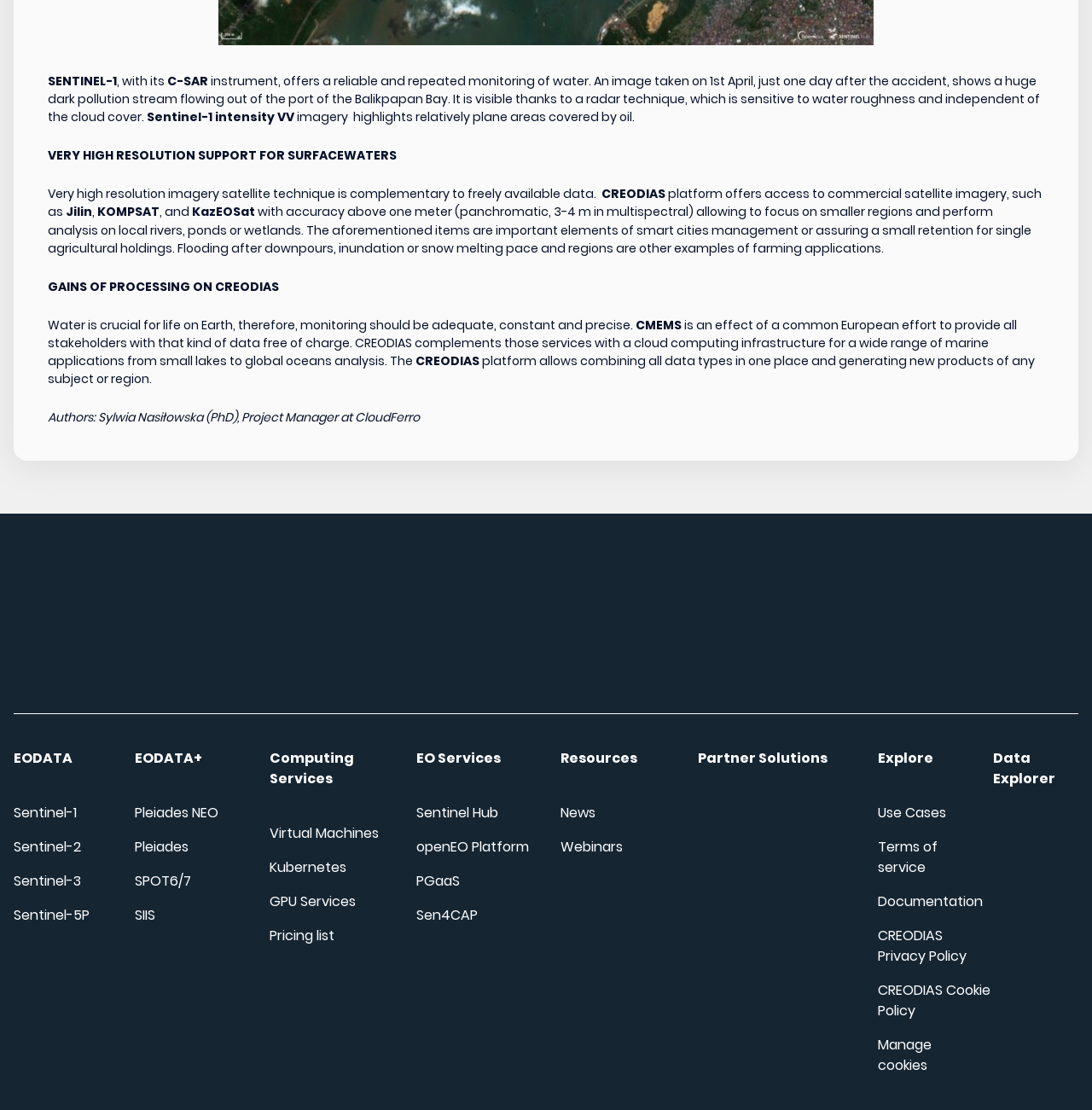Using the webpage screenshot, find the UI element described by EODATA+. Provide the bounding box coordinates in the format (top-left x, top-left y, bottom-right x, bottom-right y), ensuring all values are floating point numbers between 0 and 1.

[0.124, 0.674, 0.246, 0.693]